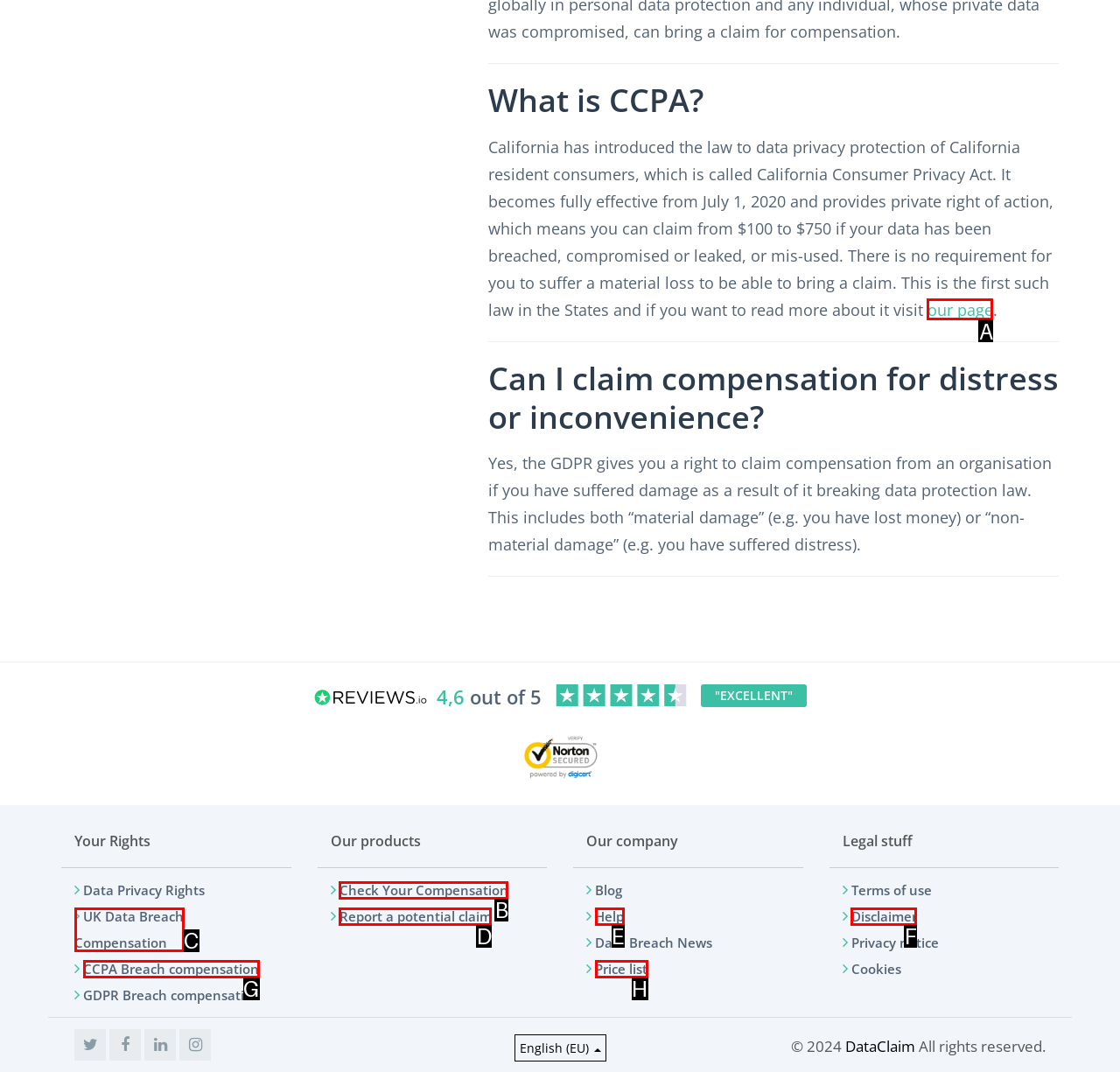What letter corresponds to the UI element described here: Check Your Compensation
Reply with the letter from the options provided.

B